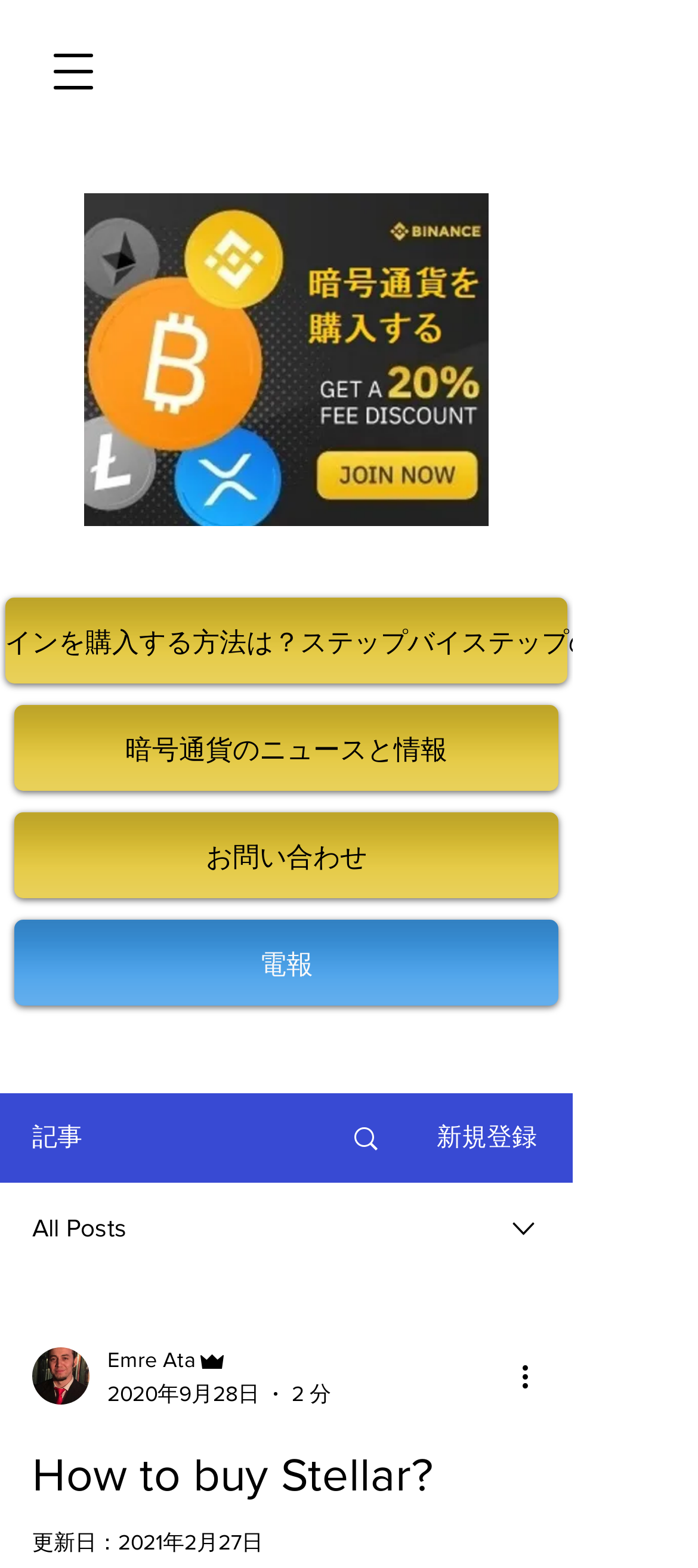Reply to the question with a brief word or phrase: Who is the author of the post?

Emre Ata